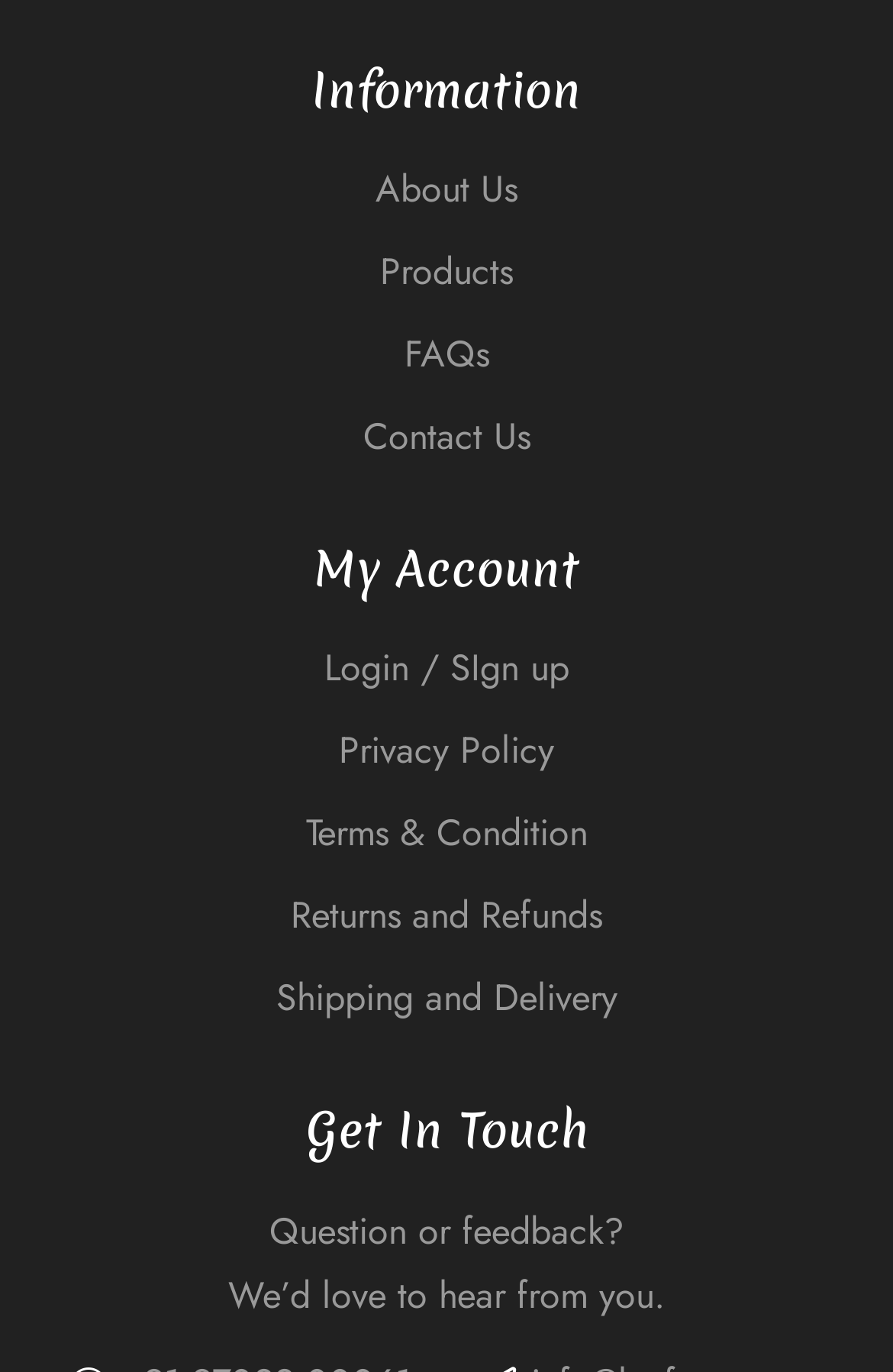Calculate the bounding box coordinates of the UI element given the description: "Shipping and Delivery".

[0.038, 0.697, 0.962, 0.758]